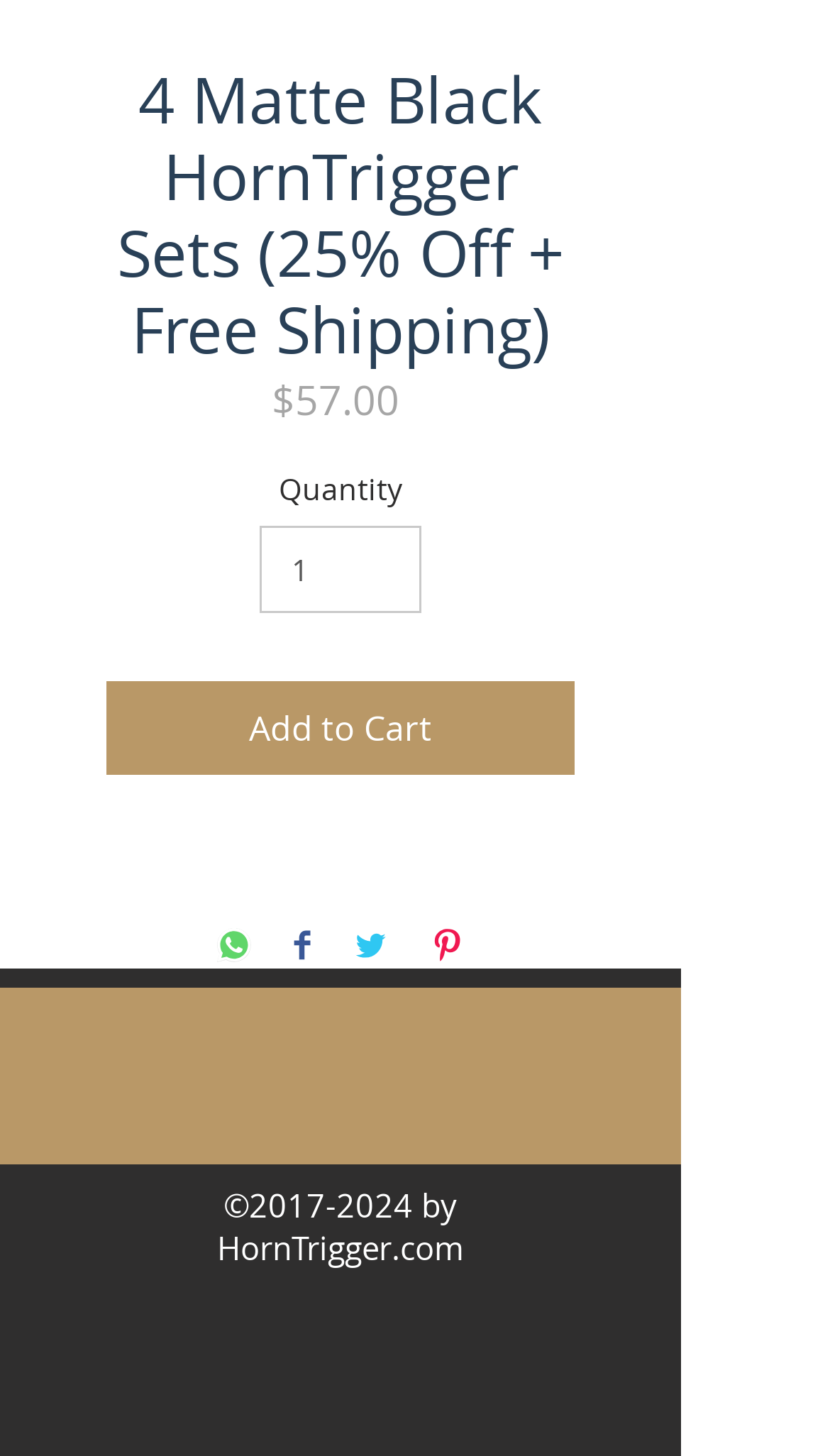Please identify the bounding box coordinates of the region to click in order to complete the given instruction: "Change quantity". The coordinates should be four float numbers between 0 and 1, i.e., [left, top, right, bottom].

[0.312, 0.361, 0.508, 0.421]